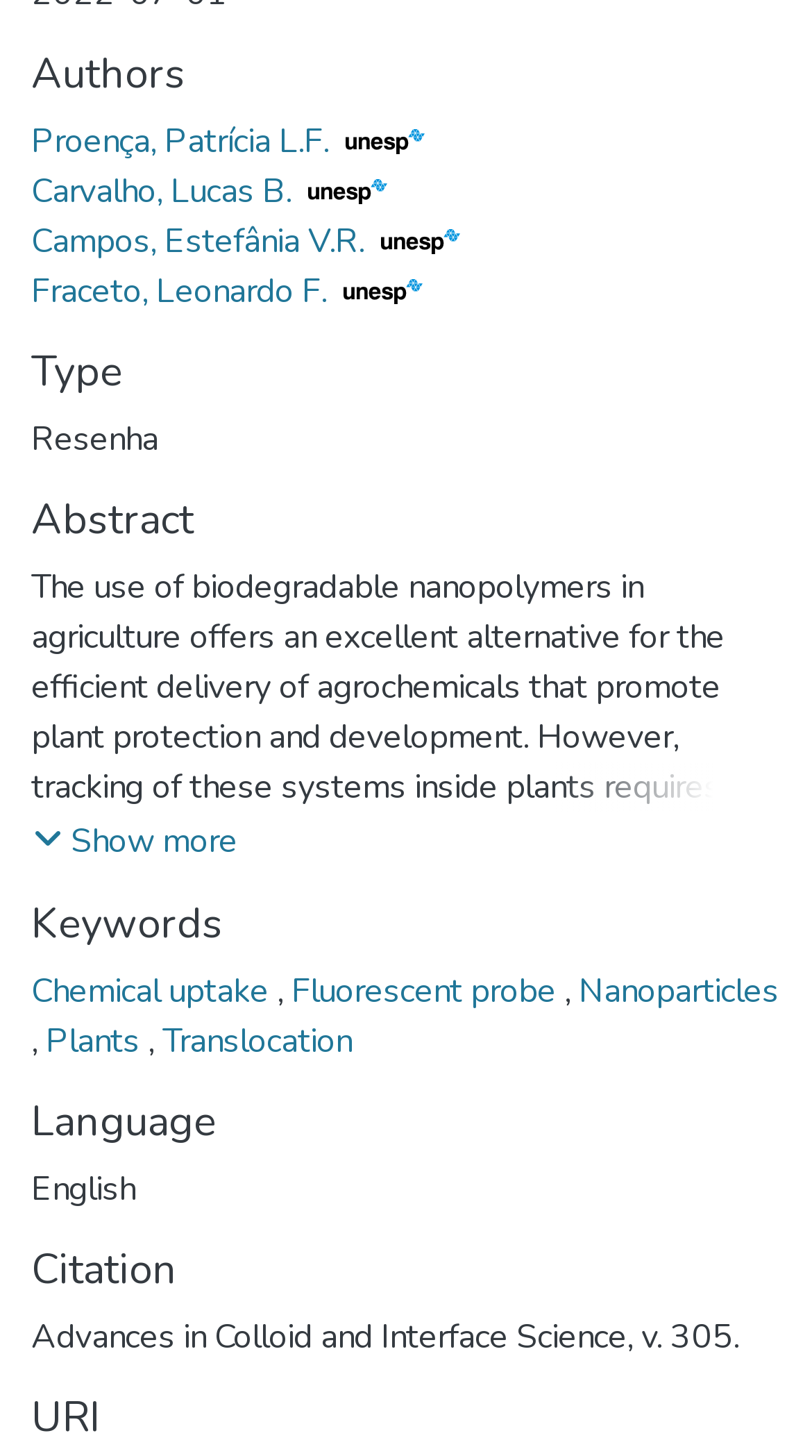Provide a one-word or brief phrase answer to the question:
What is the type of the content?

Resenha